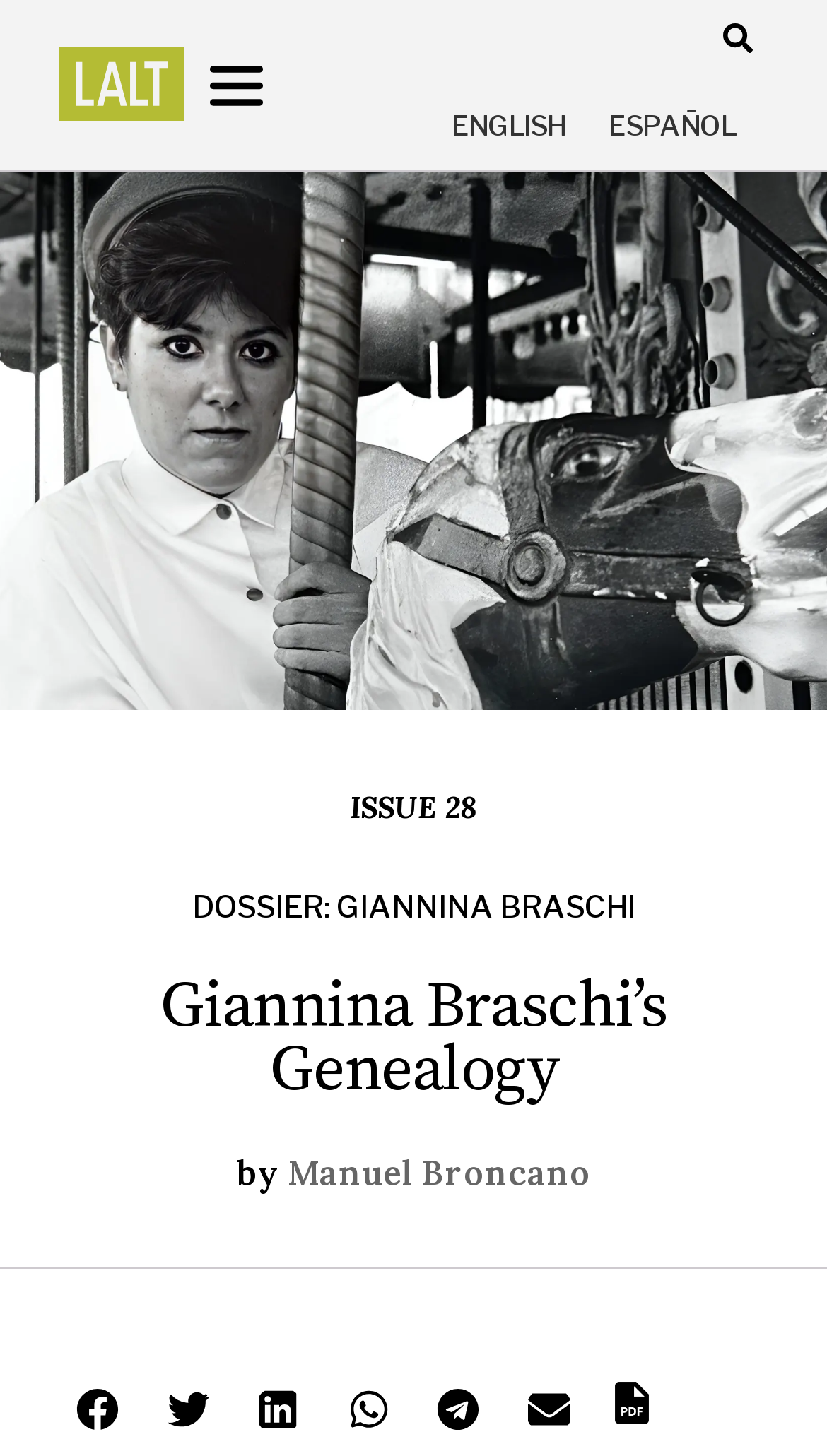Using the information in the image, give a detailed answer to the following question: What social media platforms can the webpage be shared on?

The buttons 'Share on facebook', 'Share on twitter', 'Share on linkedin', 'Share on whatsapp', 'Share on telegram', and 'Share on email' suggest that the webpage can be shared on these social media platforms.